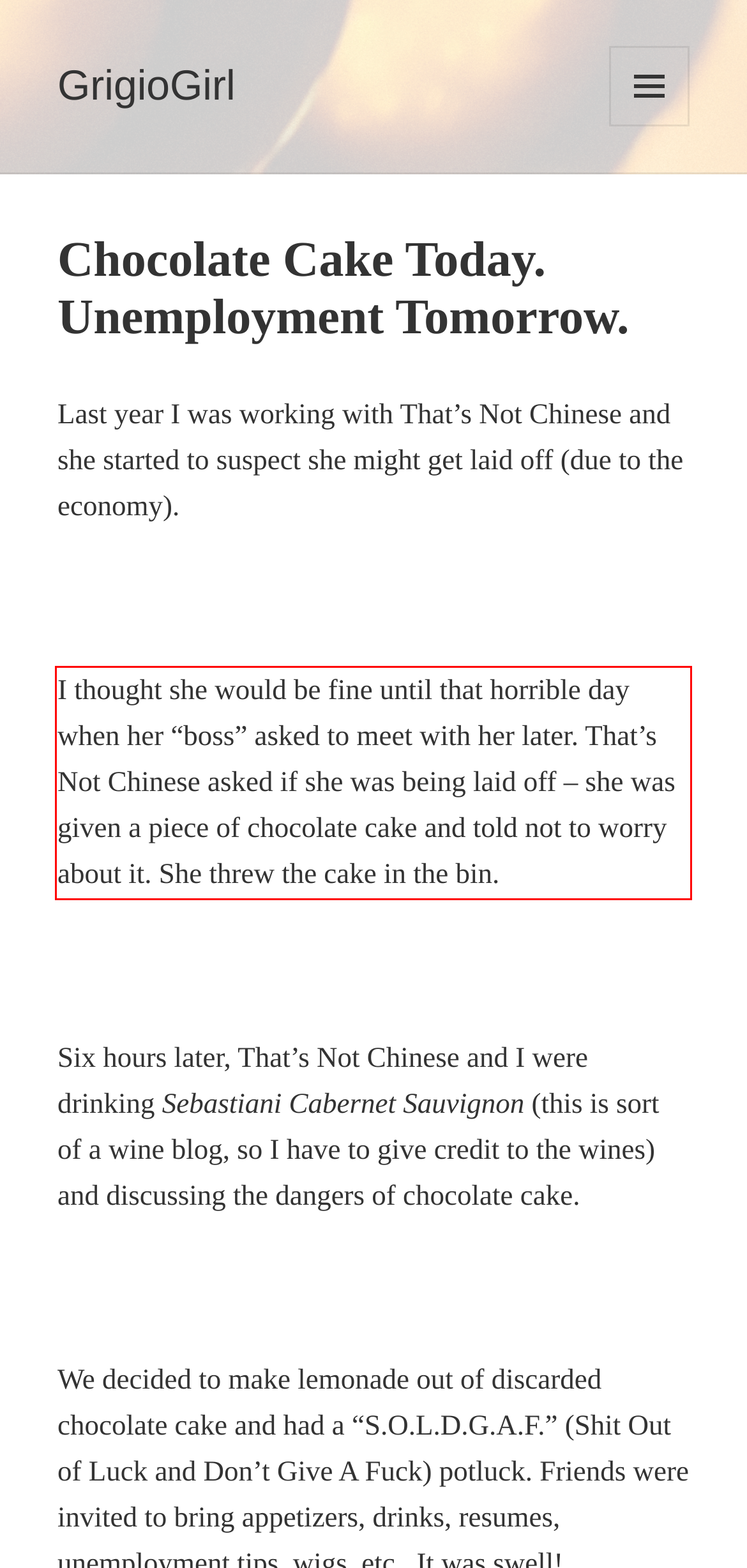Examine the webpage screenshot and use OCR to recognize and output the text within the red bounding box.

I thought she would be fine until that horrible day when her “boss” asked to meet with her later. That’s Not Chinese asked if she was being laid off – she was given a piece of chocolate cake and told not to worry about it. She threw the cake in the bin.